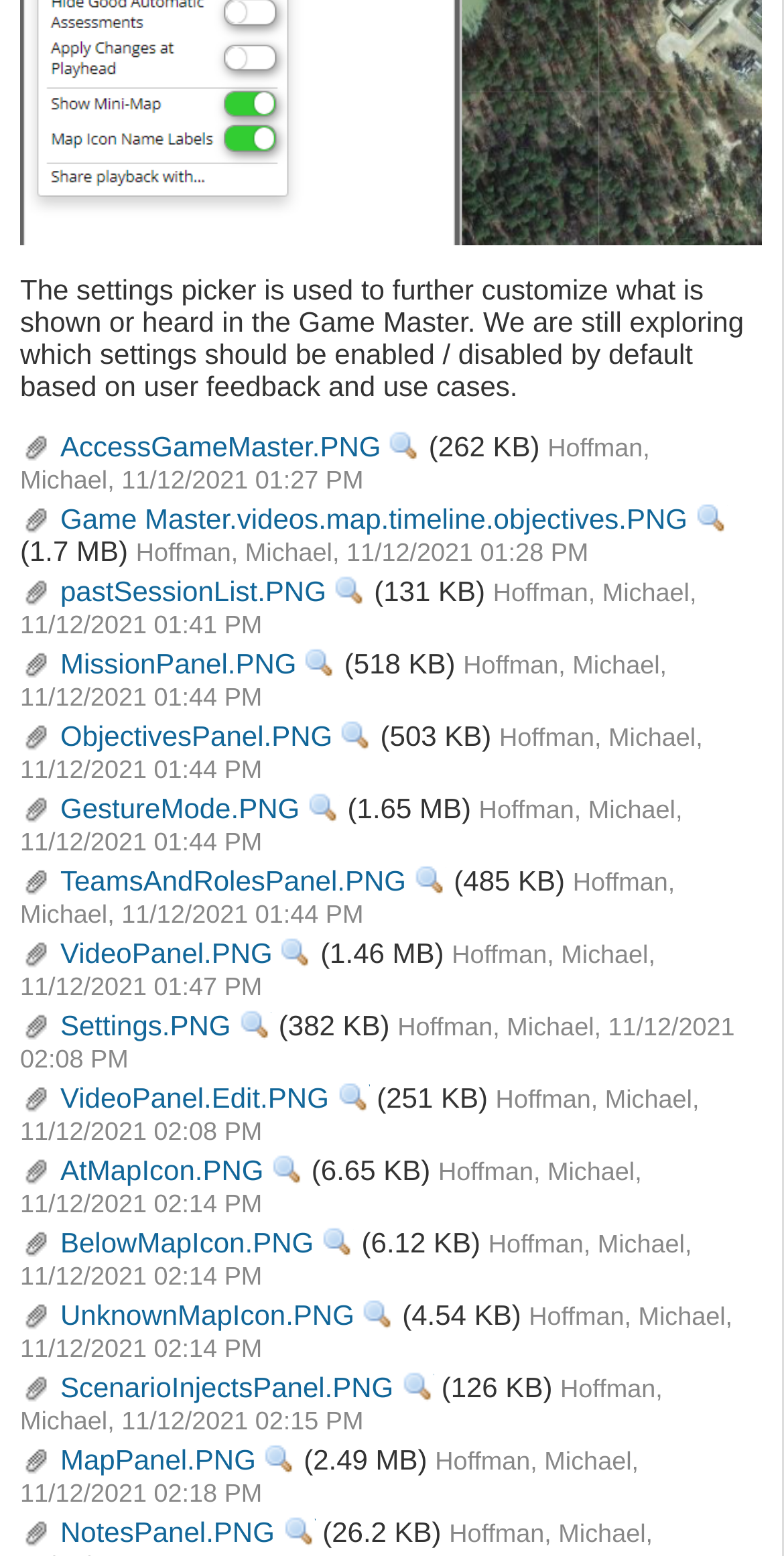Locate the bounding box coordinates of the UI element described by: "View". Provide the coordinates as four float numbers between 0 and 1, formatted as [left, top, right, bottom].

[0.358, 0.602, 0.399, 0.623]